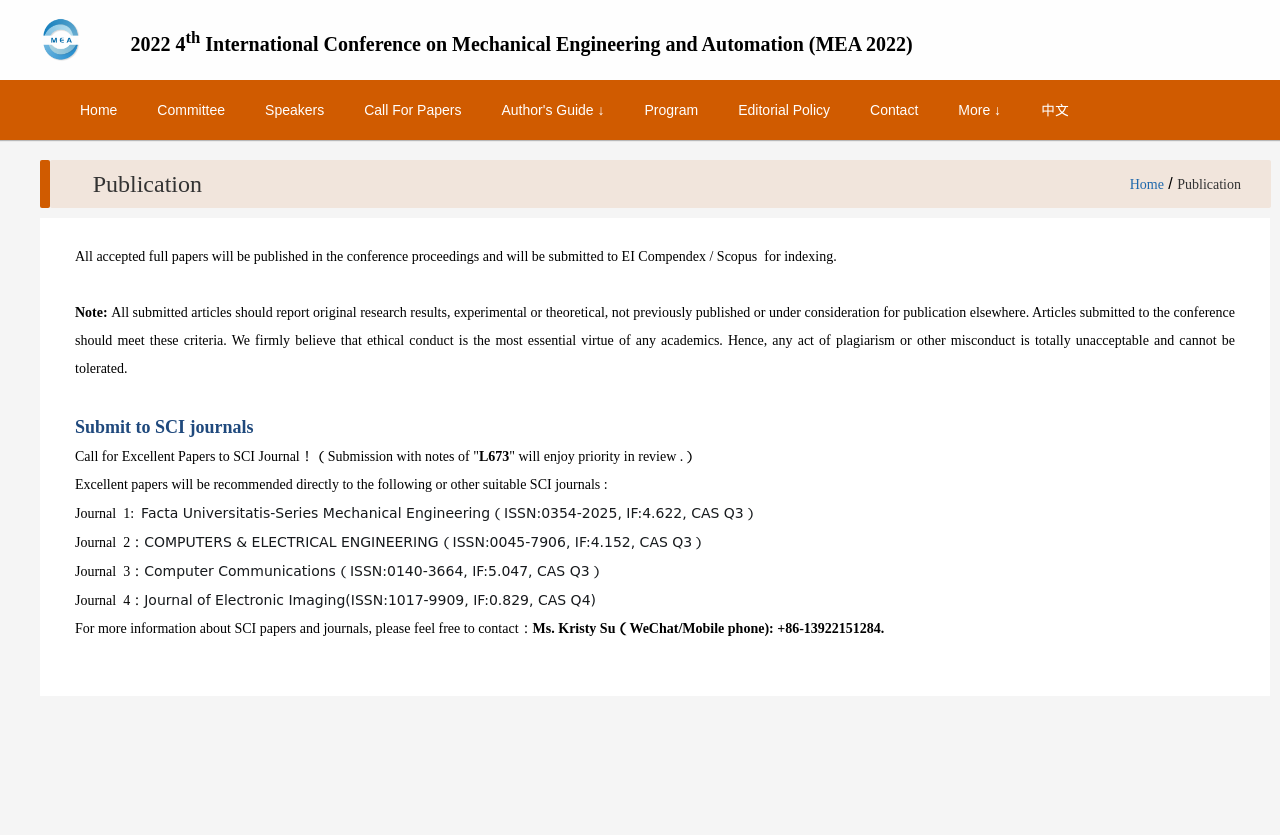Predict the bounding box coordinates of the area that should be clicked to accomplish the following instruction: "Click the 'More ↓' link". The bounding box coordinates should consist of four float numbers between 0 and 1, i.e., [left, top, right, bottom].

[0.733, 0.096, 0.798, 0.168]